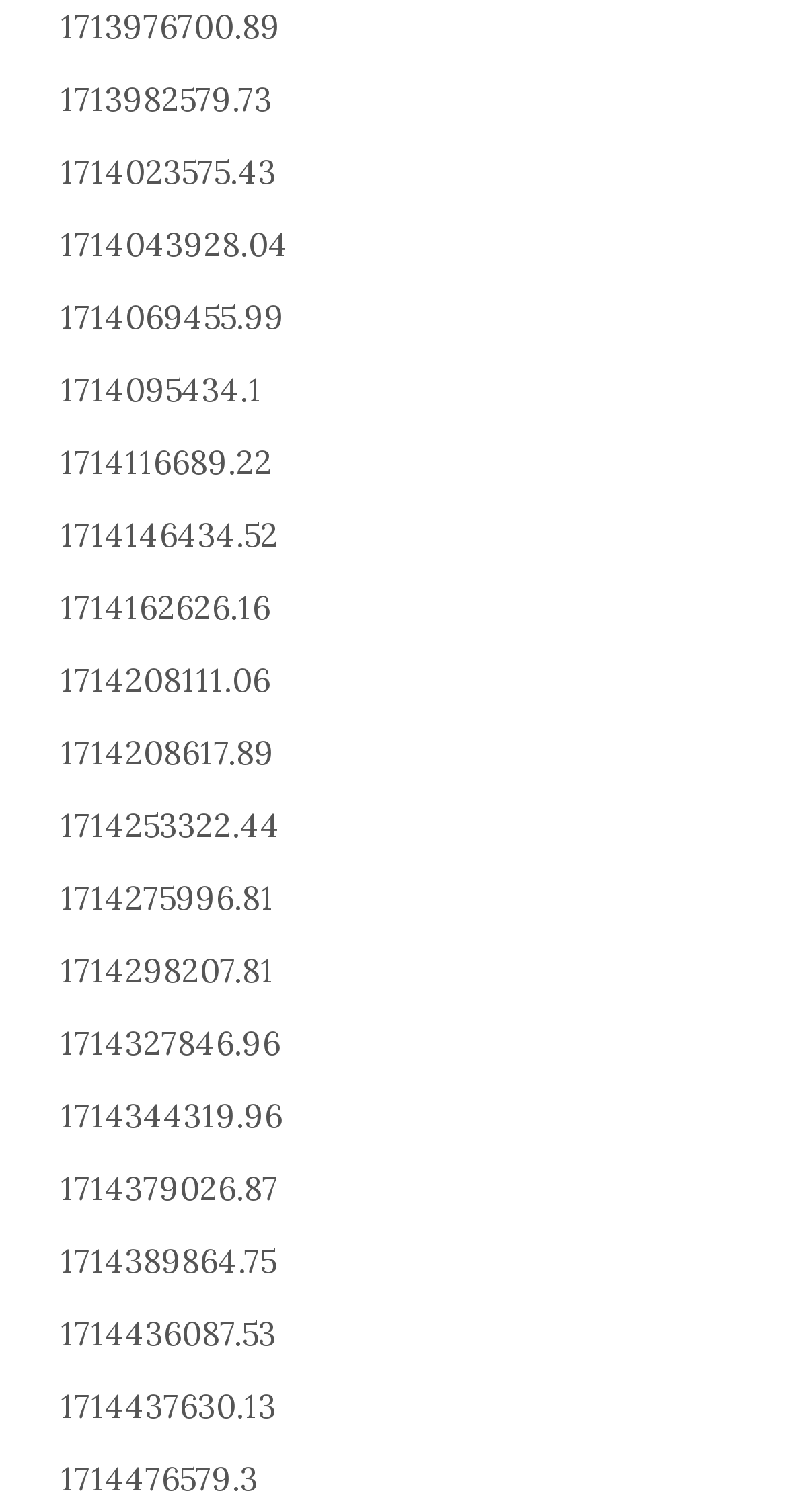Determine the bounding box coordinates of the clickable element to complete this instruction: "Click on Bespoke Joinery". Provide the coordinates in the format of four float numbers between 0 and 1, [left, top, right, bottom].

None